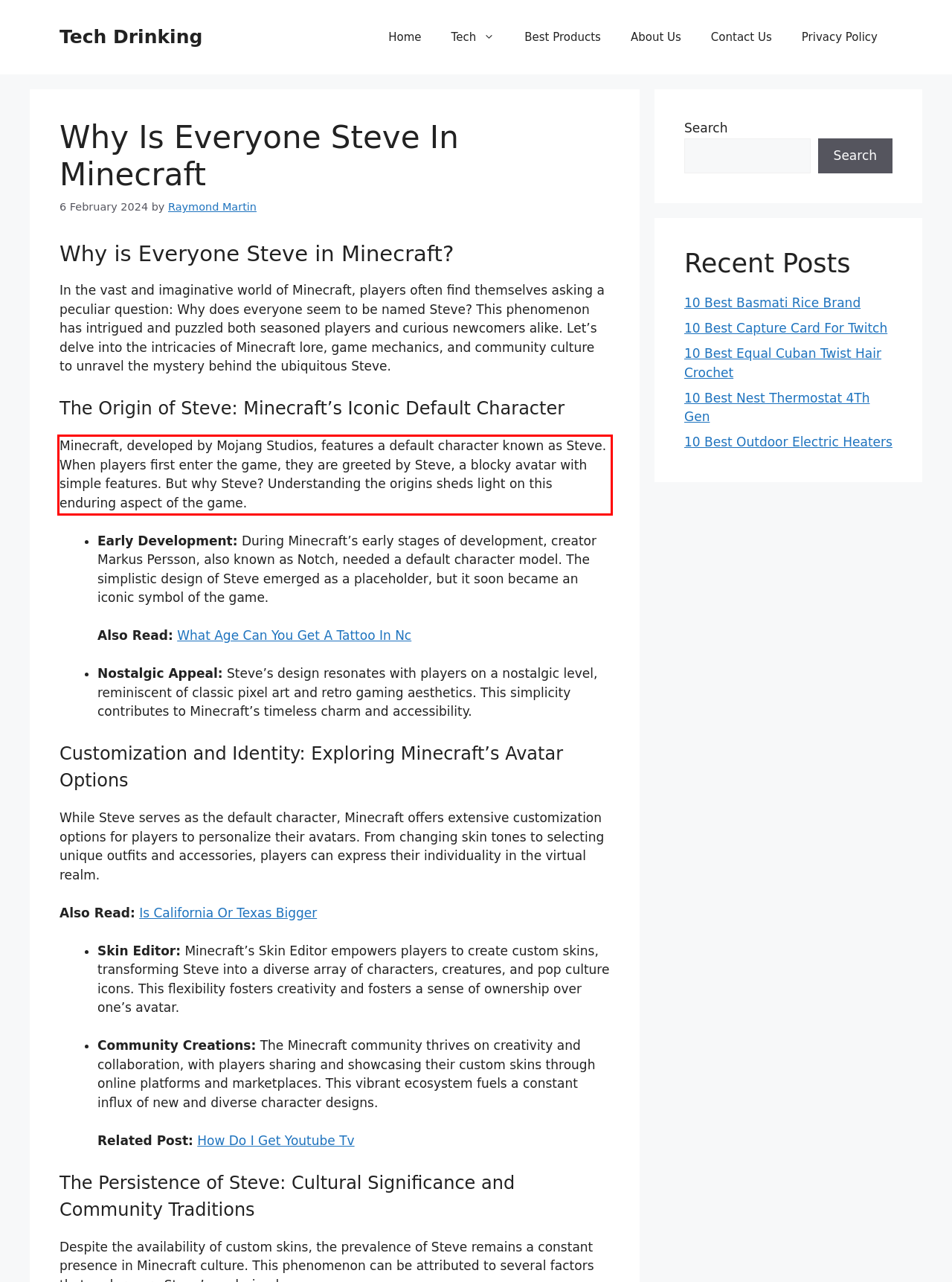Given a webpage screenshot with a red bounding box, perform OCR to read and deliver the text enclosed by the red bounding box.

Minecraft, developed by Mojang Studios, features a default character known as Steve. When players first enter the game, they are greeted by Steve, a blocky avatar with simple features. But why Steve? Understanding the origins sheds light on this enduring aspect of the game.